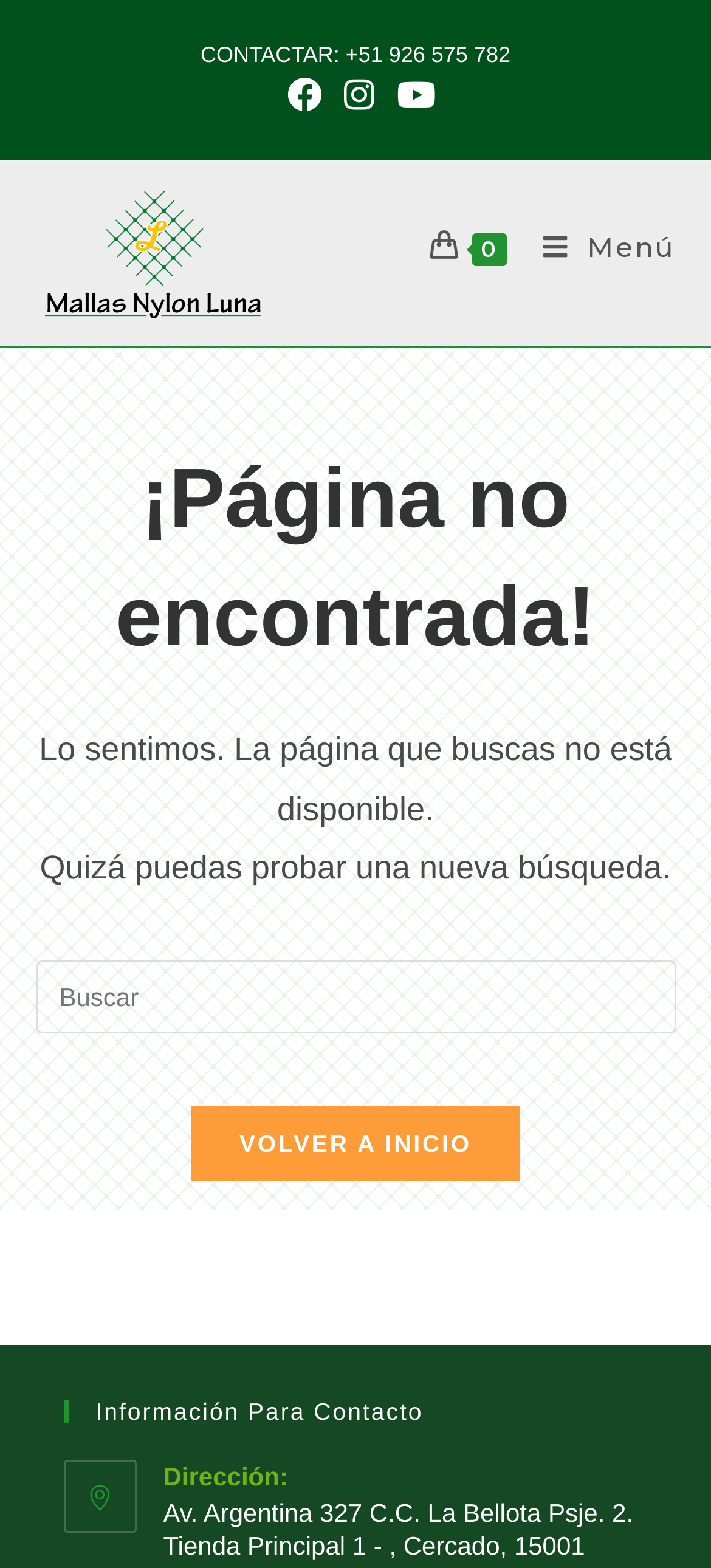Identify the bounding box coordinates of the clickable region required to complete the instruction: "Call the contact number". The coordinates should be given as four float numbers within the range of 0 and 1, i.e., [left, top, right, bottom].

[0.282, 0.027, 0.718, 0.043]